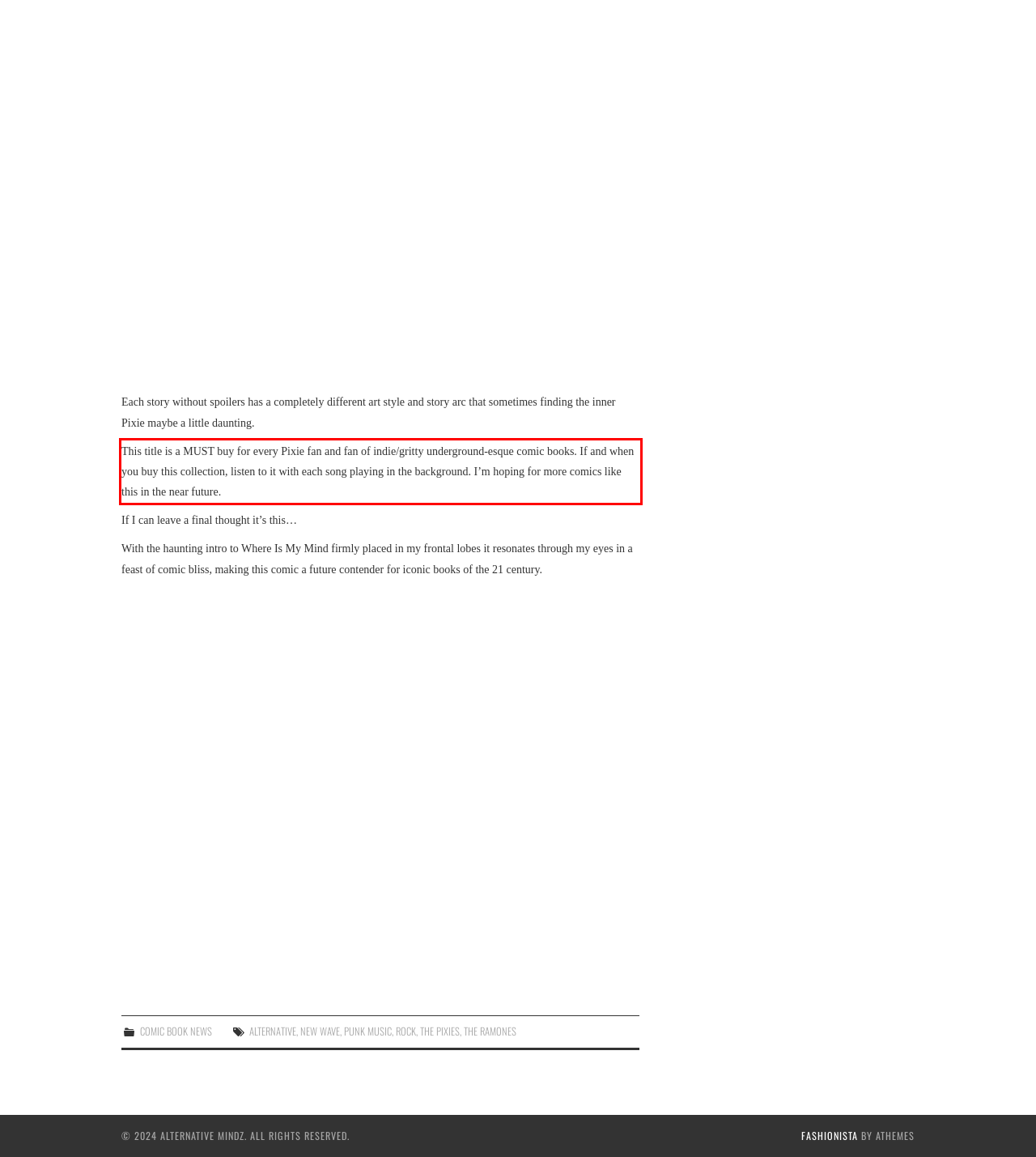You have a screenshot with a red rectangle around a UI element. Recognize and extract the text within this red bounding box using OCR.

This title is a MUST buy for every Pixie fan and fan of indie/gritty underground-esque comic books. If and when you buy this collection, listen to it with each song playing in the background. I’m hoping for more comics like this in the near future.